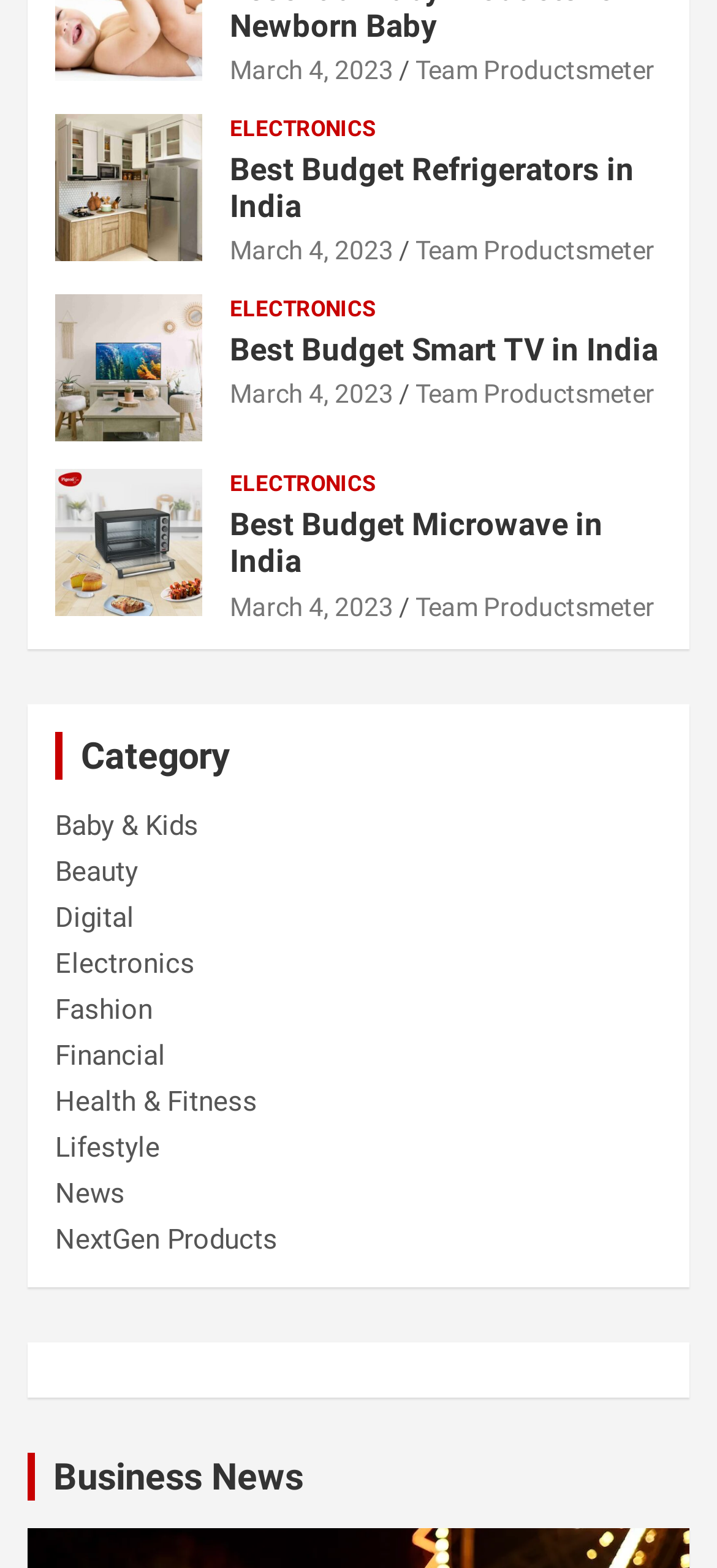From the given element description: "Digital", find the bounding box for the UI element. Provide the coordinates as four float numbers between 0 and 1, in the order [left, top, right, bottom].

[0.077, 0.575, 0.187, 0.596]